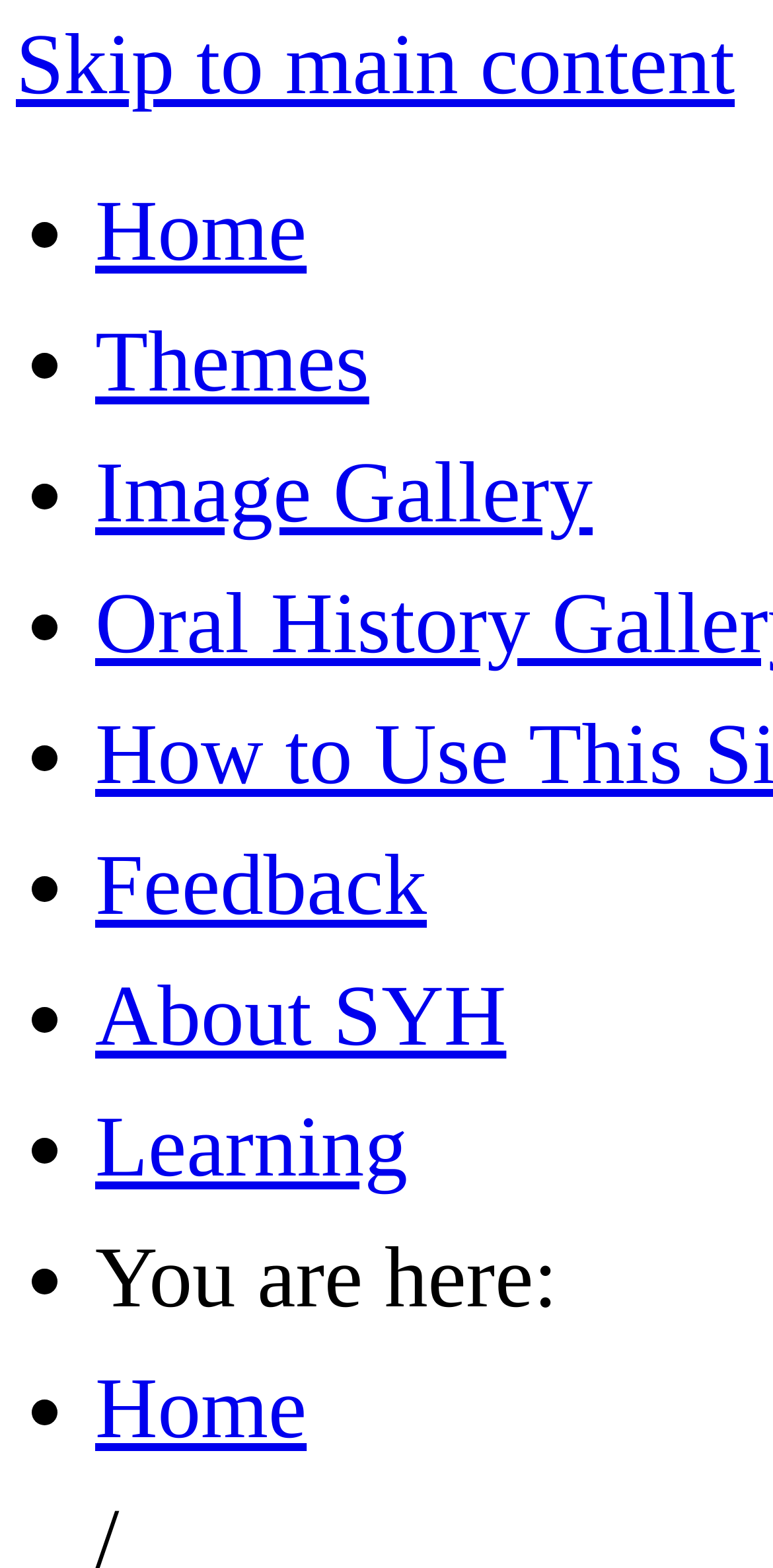How many main sections are on the webpage?
Please look at the screenshot and answer in one word or a short phrase.

7